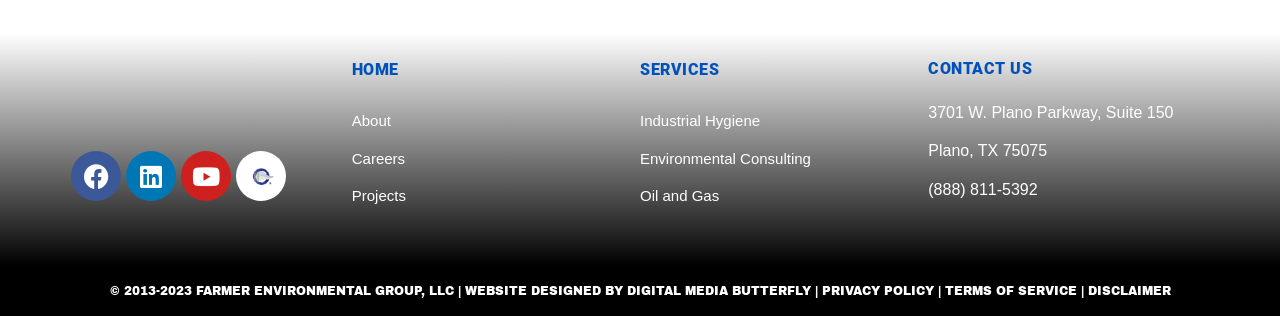Answer the question with a brief word or phrase:
How many social media links are available?

4